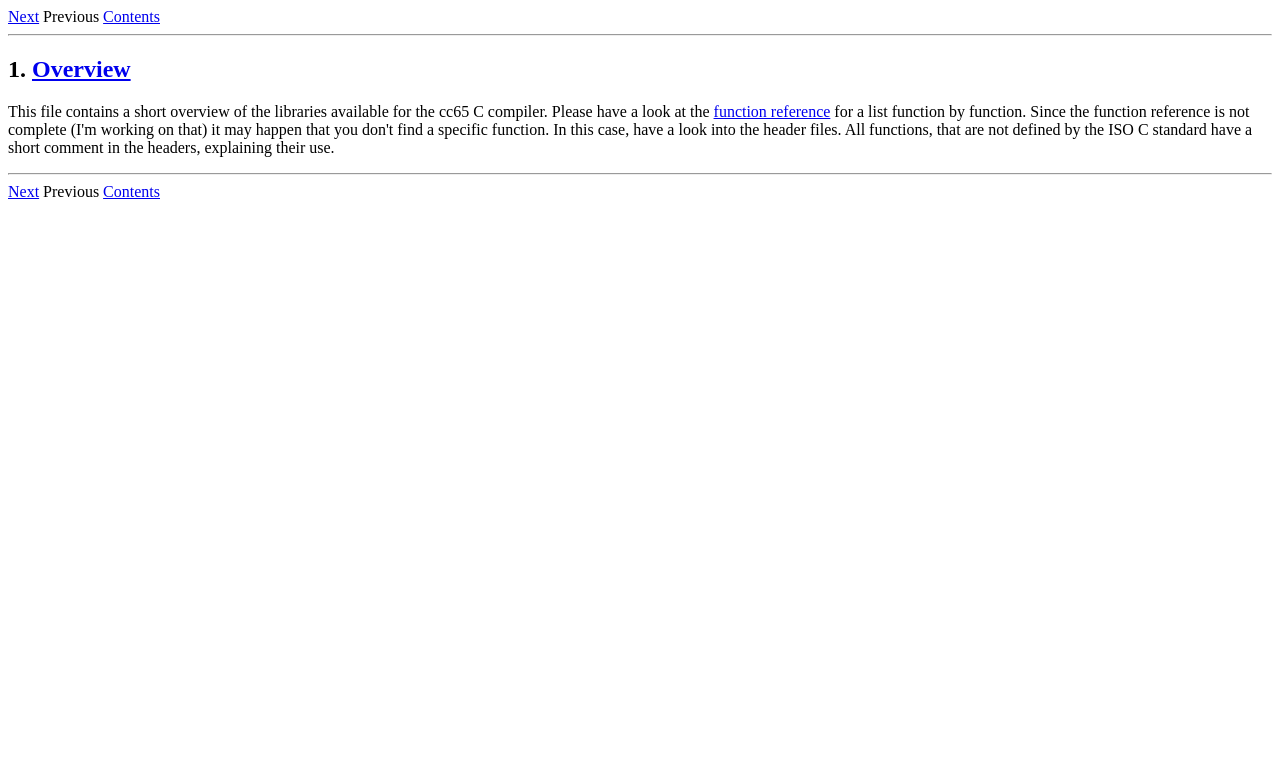Please respond to the question with a concise word or phrase:
What is the purpose of this webpage?

Overview of cc65 libraries